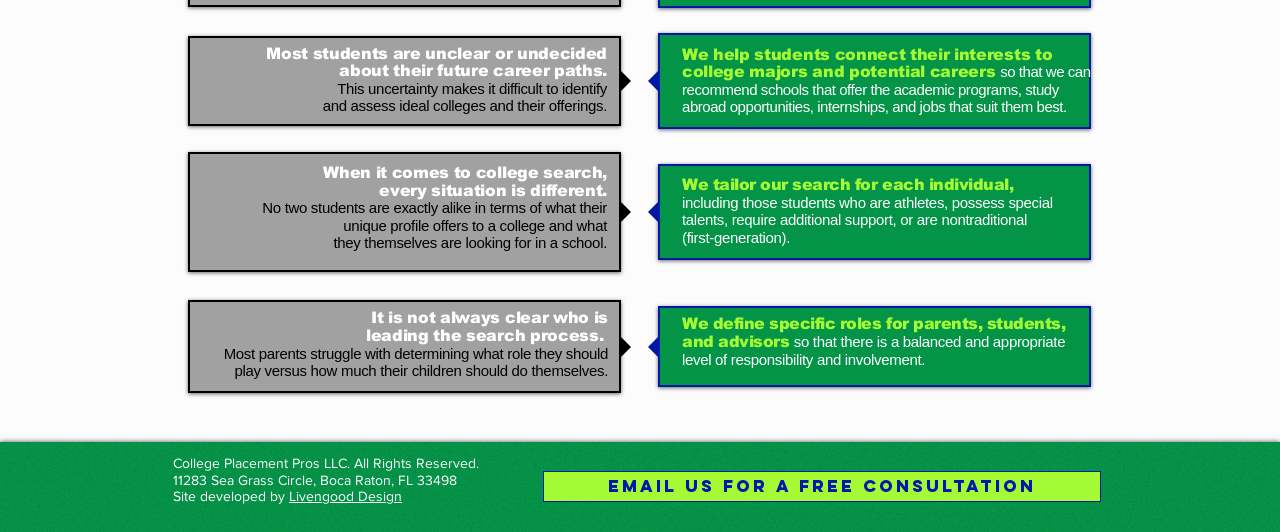Please provide a brief answer to the question using only one word or phrase: 
How can one contact the website for a consultation?

Email us